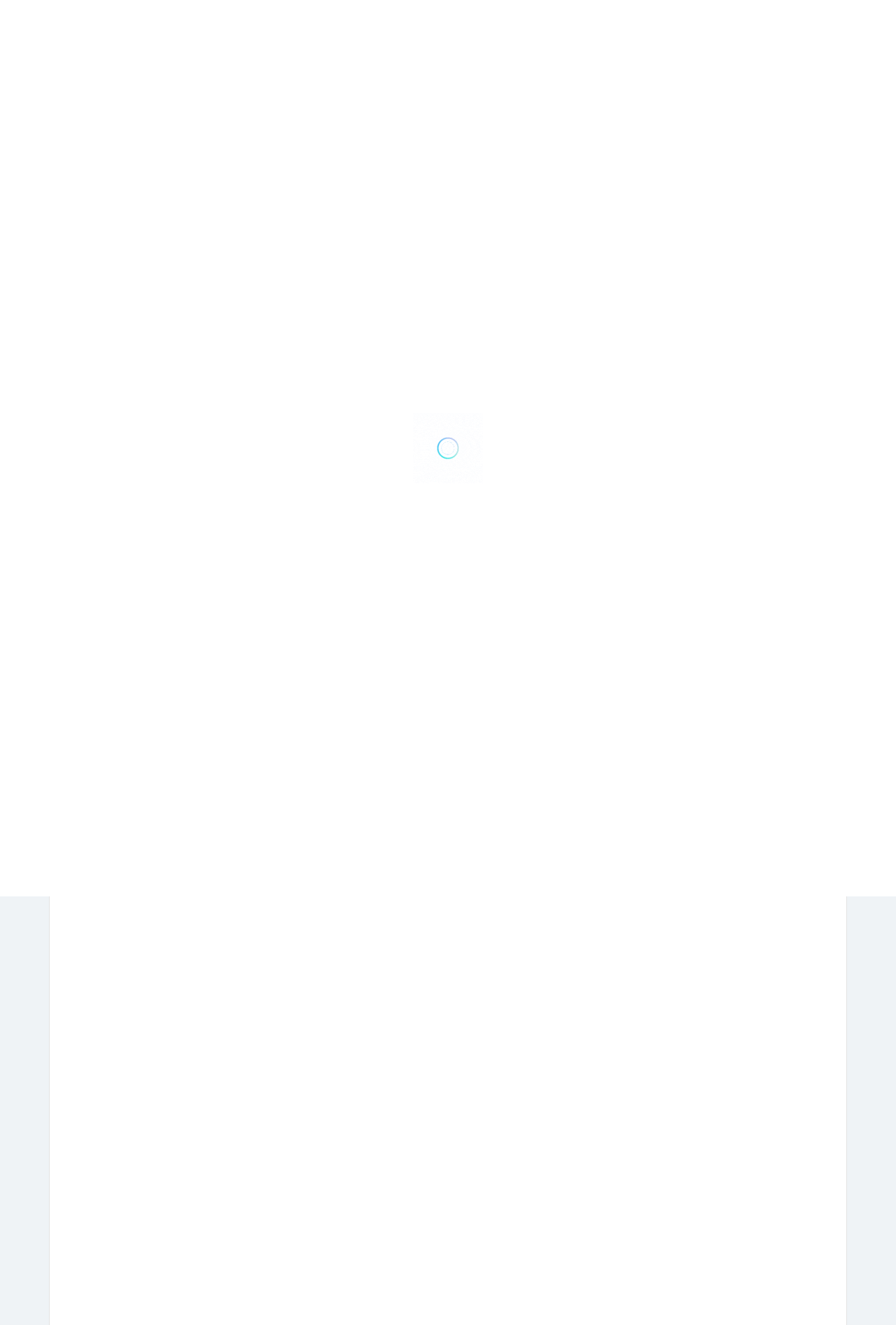How many links are in the top navigation bar?
Please answer using one word or phrase, based on the screenshot.

6